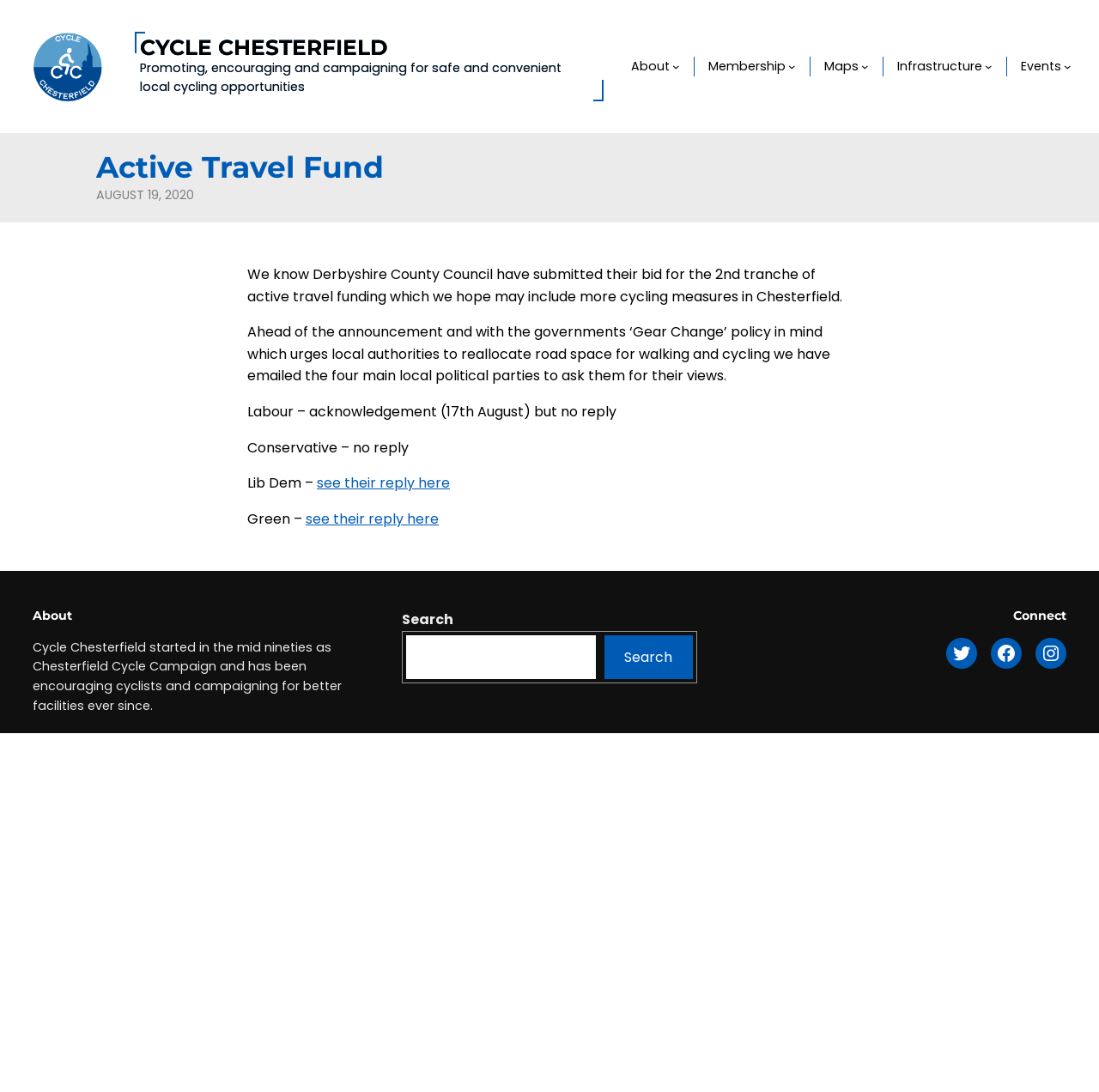Use a single word or phrase to answer the following:
Is the 'About submenu' expanded?

False